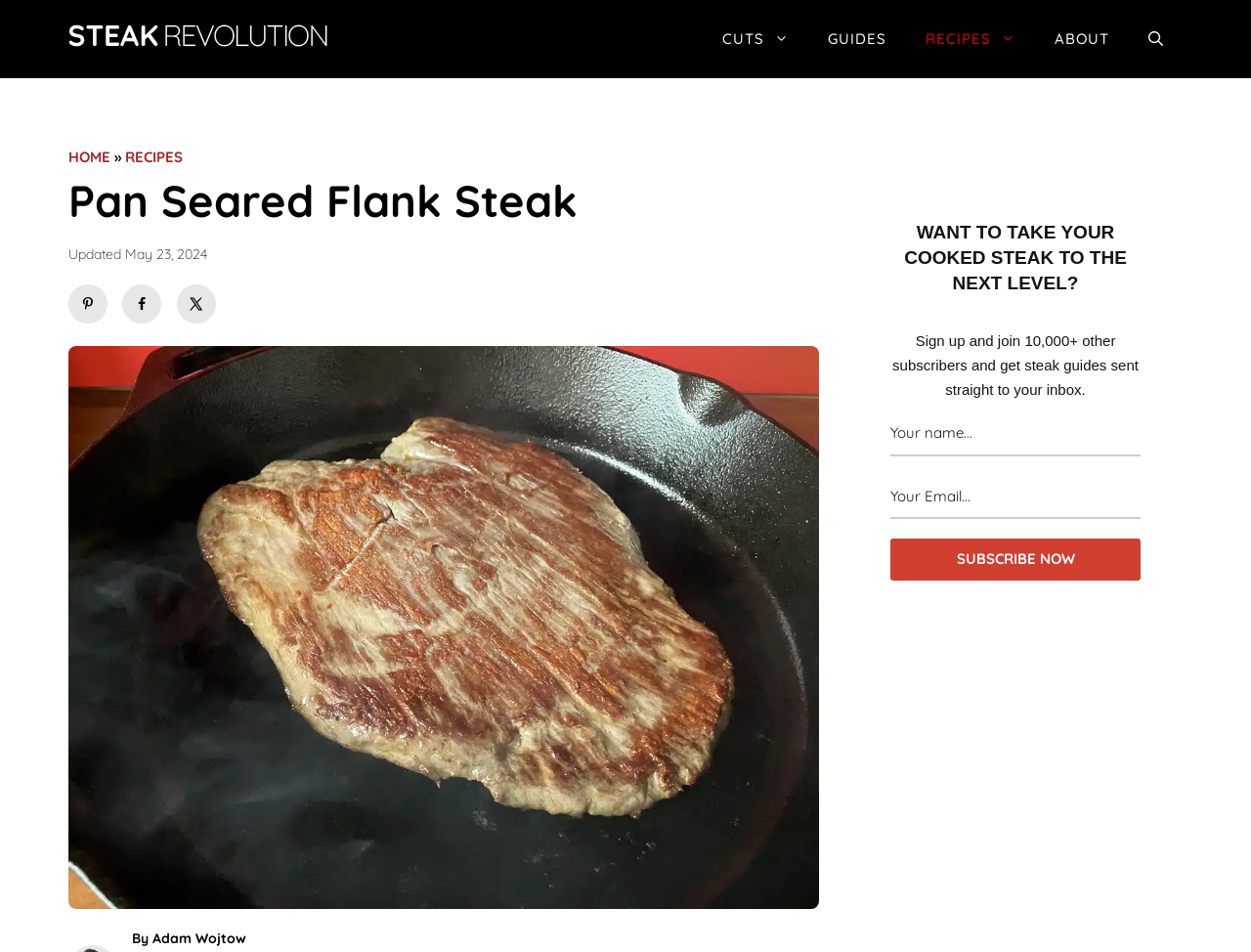Please reply to the following question with a single word or a short phrase:
What is the purpose of the button at the top right corner?

Open search